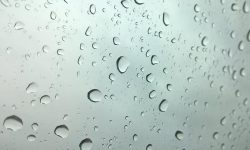Use a single word or phrase to answer the question: 
What is the title of the related article?

The Truth About Getting Hit by the Rain and Your Health